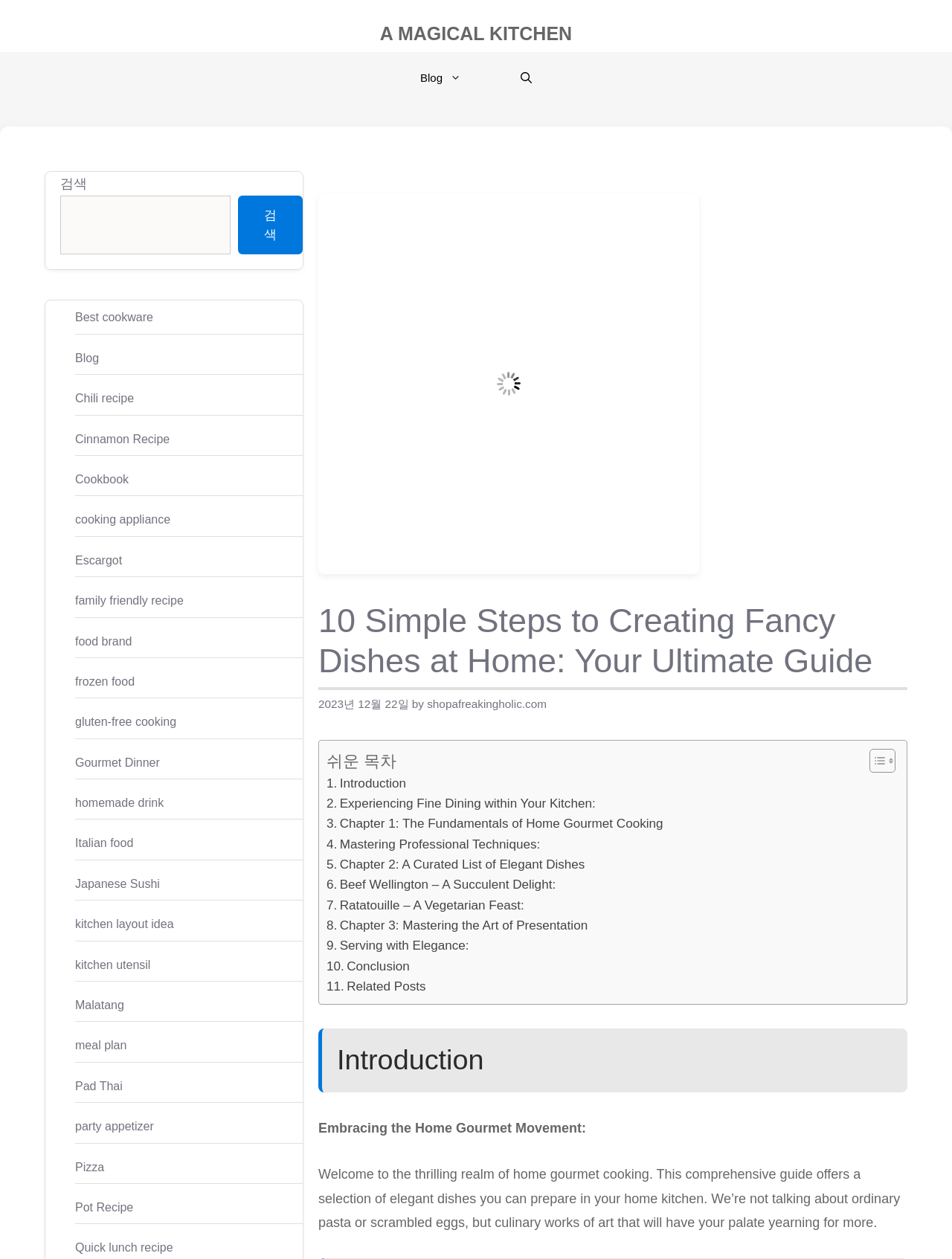Identify the bounding box coordinates of the clickable region necessary to fulfill the following instruction: "Read the introduction". The bounding box coordinates should be four float numbers between 0 and 1, i.e., [left, top, right, bottom].

[0.334, 0.817, 0.953, 0.868]